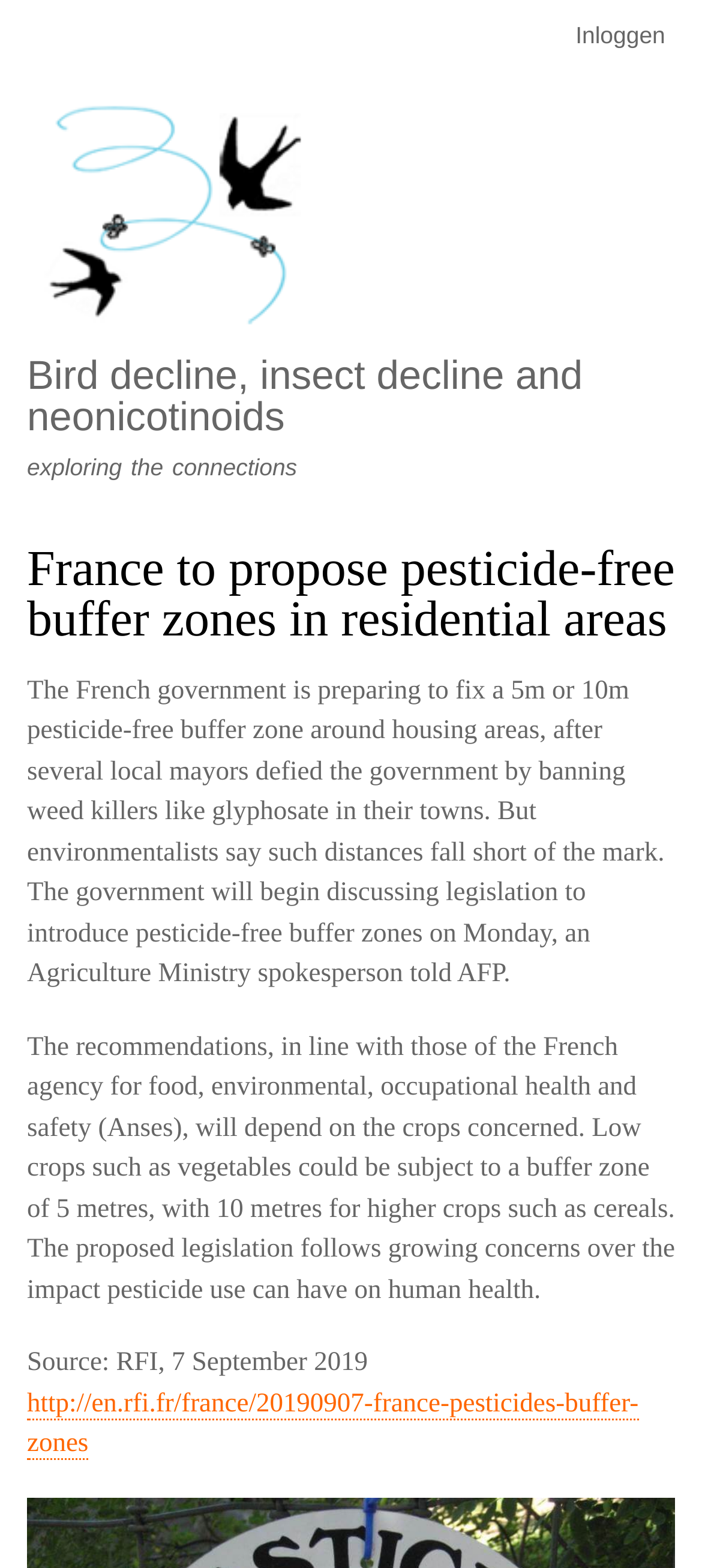What is the main heading of this webpage? Please extract and provide it.

France to propose pesticide-free buffer zones in residential areas